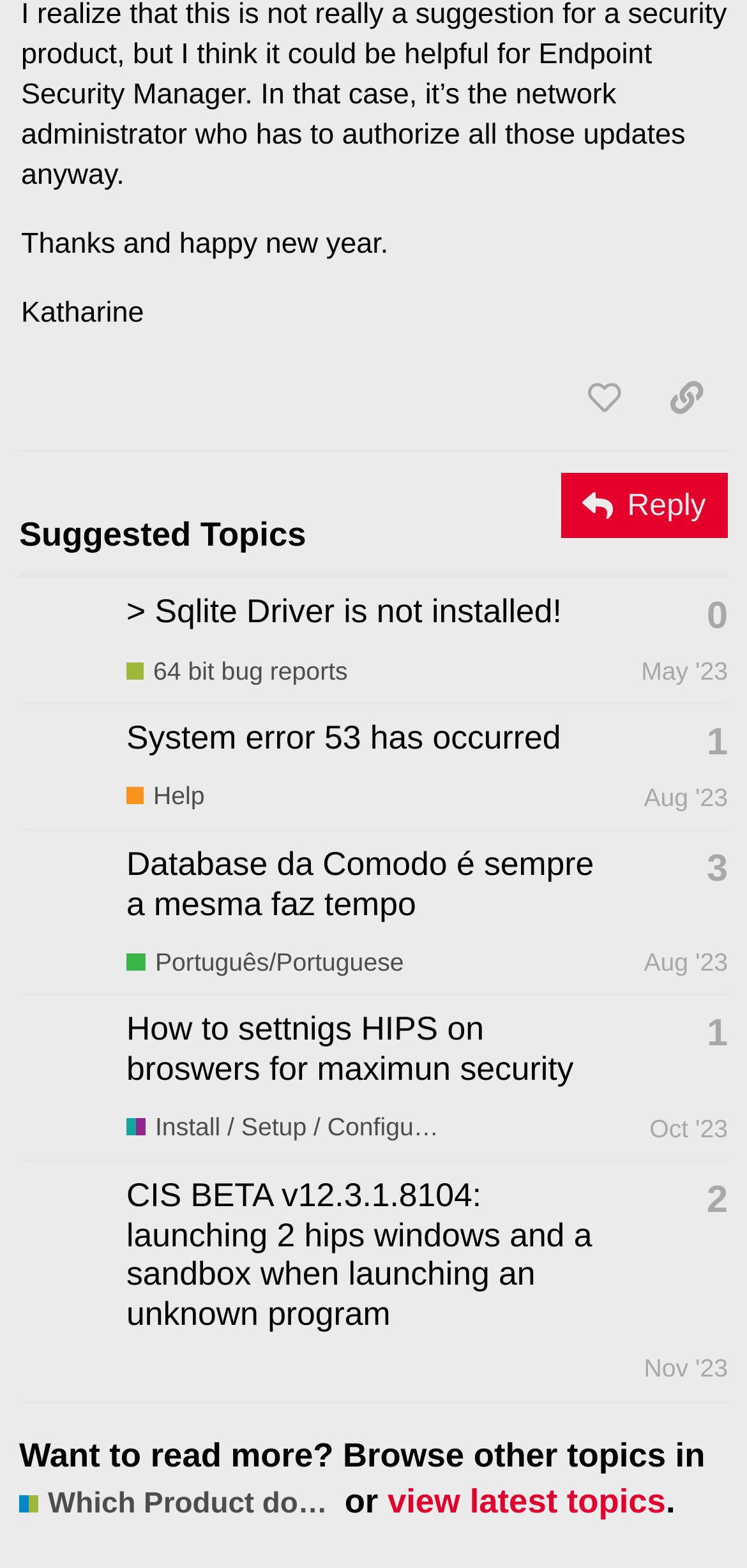What is the topic with the most replies?
Please provide an in-depth and detailed response to the question.

I looked at each topic and found that the topic 'CIS BETA v12.3.1.8104: launching 2 hips windows and a sandbox when launching an unknown program' has 2 replies, which is the most among all topics.